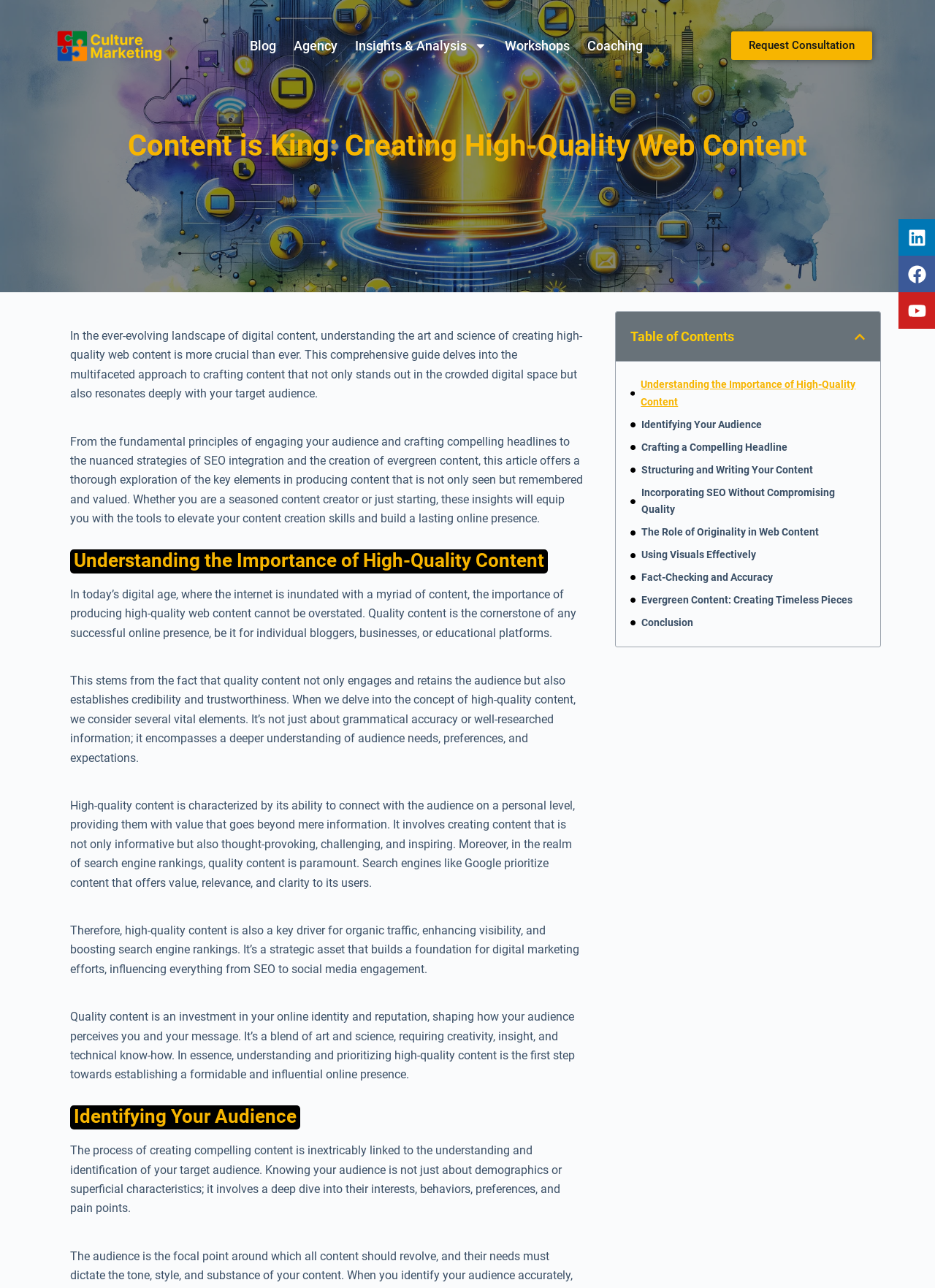Determine the bounding box coordinates for the area that should be clicked to carry out the following instruction: "Click the 'Request Consultation' link".

[0.782, 0.024, 0.933, 0.047]